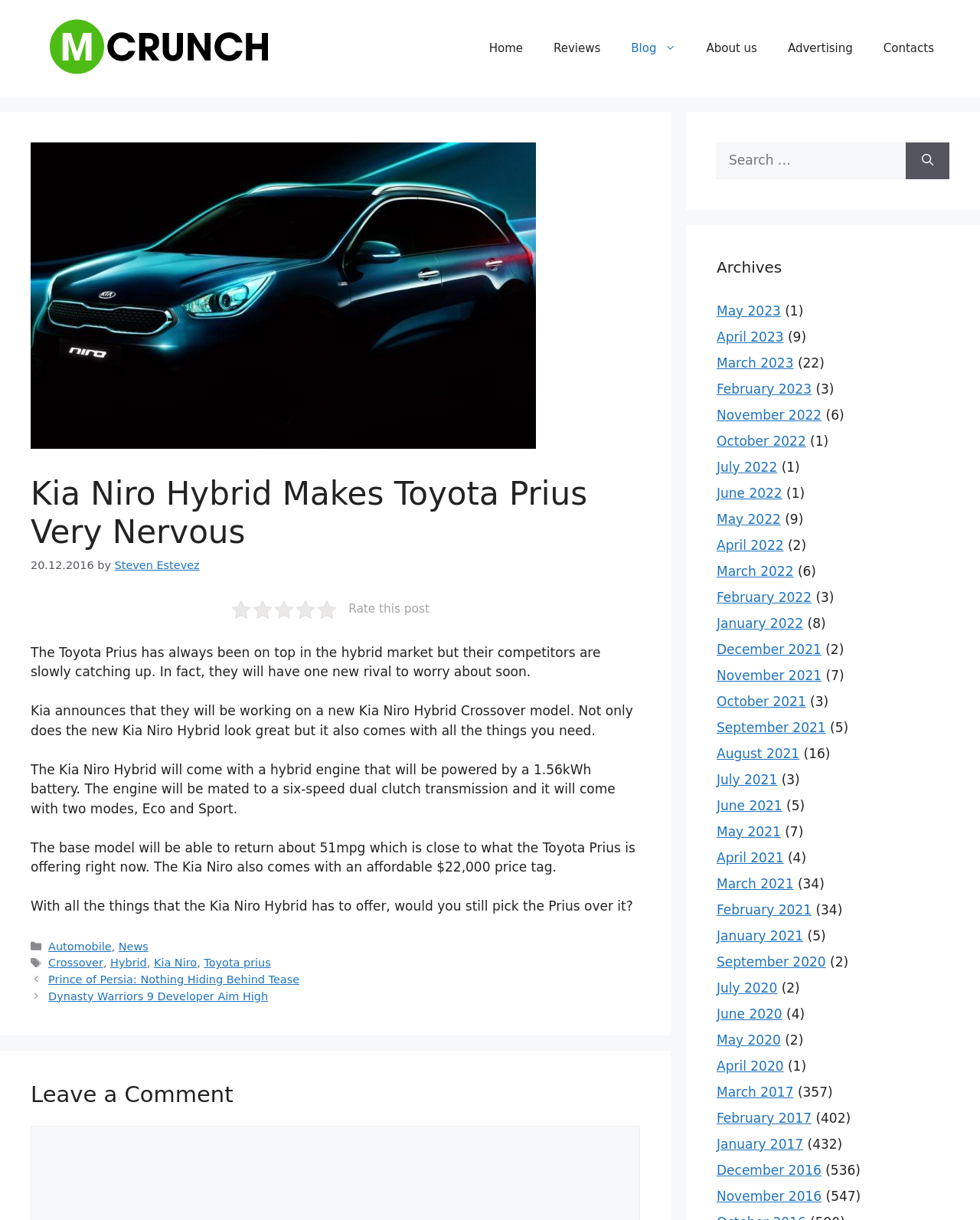Specify the bounding box coordinates of the element's area that should be clicked to execute the given instruction: "Click on the 'Vapaaherranelämää' link". The coordinates should be four float numbers between 0 and 1, i.e., [left, top, right, bottom].

None